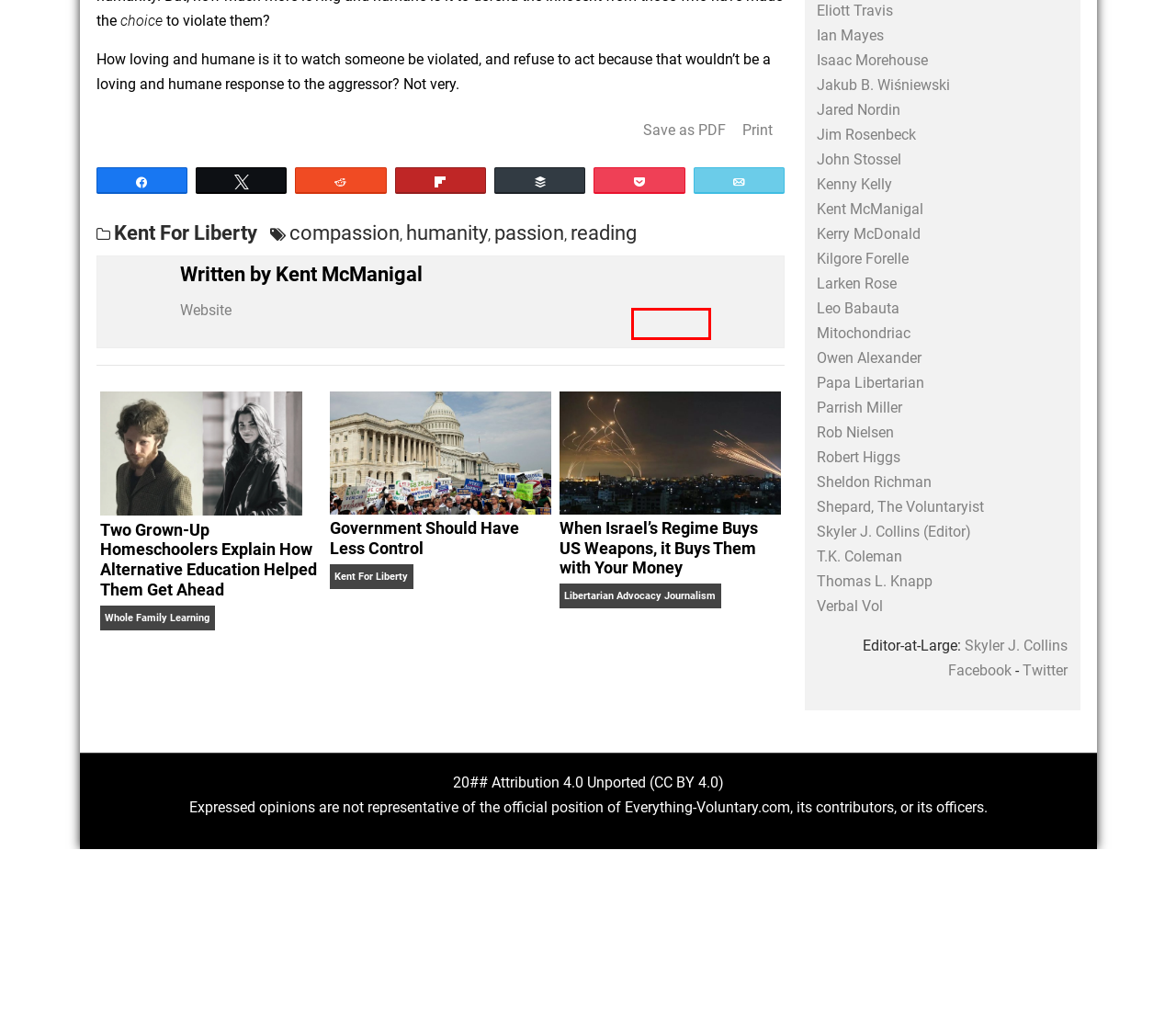Given a webpage screenshot featuring a red rectangle around a UI element, please determine the best description for the new webpage that appears after the element within the bounding box is clicked. The options are:
A. Skyler J. Collins
B. Robert Higgs, Author at Everything-Voluntary.com
C. T.K. Coleman, Author at Everything-Voluntary.com
D. Buffer - Publishing
E. Sheldon Richman, Author at Everything-Voluntary.com
F. Whole Family Learning Archives - Everything-Voluntary.com
G. reading Archives - Everything-Voluntary.com
H. Owen Alexander, Author at Everything-Voluntary.com

G